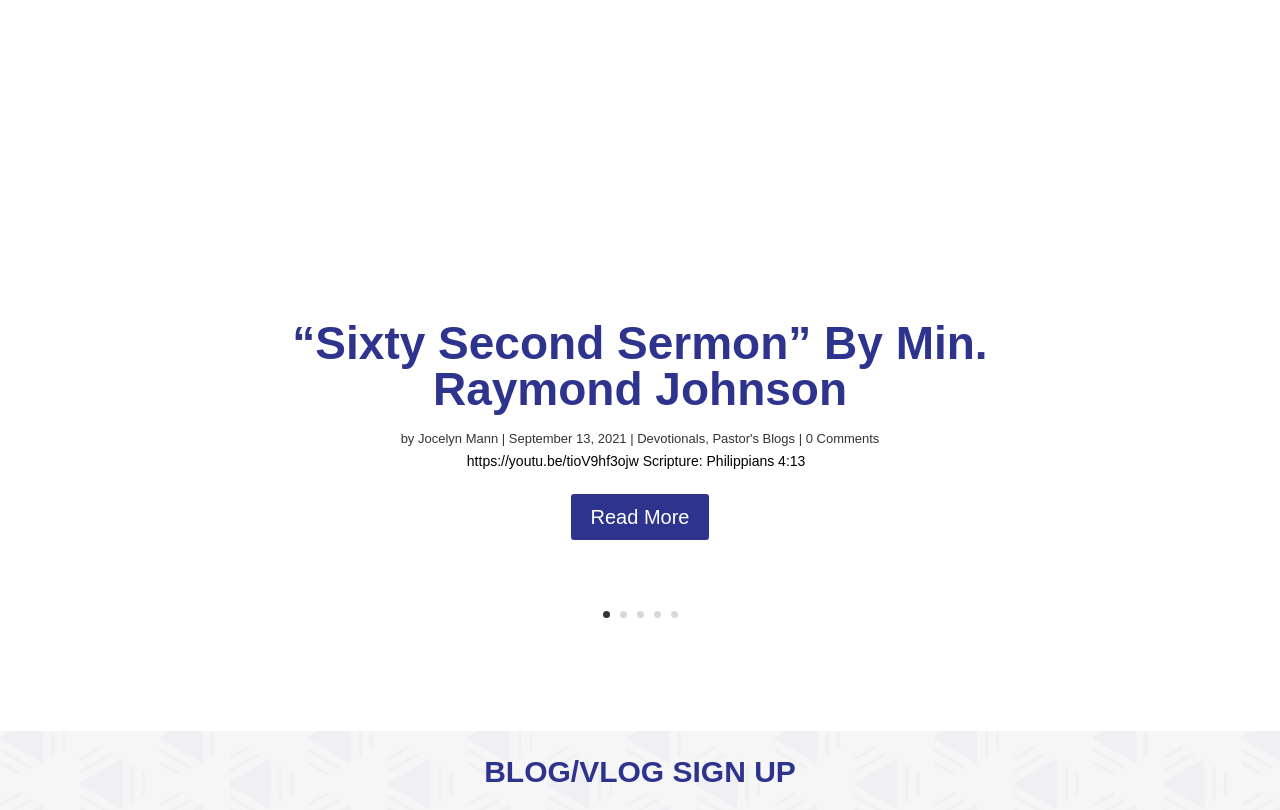Could you provide the bounding box coordinates for the portion of the screen to click to complete this instruction: "Watch the video on YouTube"?

[0.365, 0.56, 0.635, 0.579]